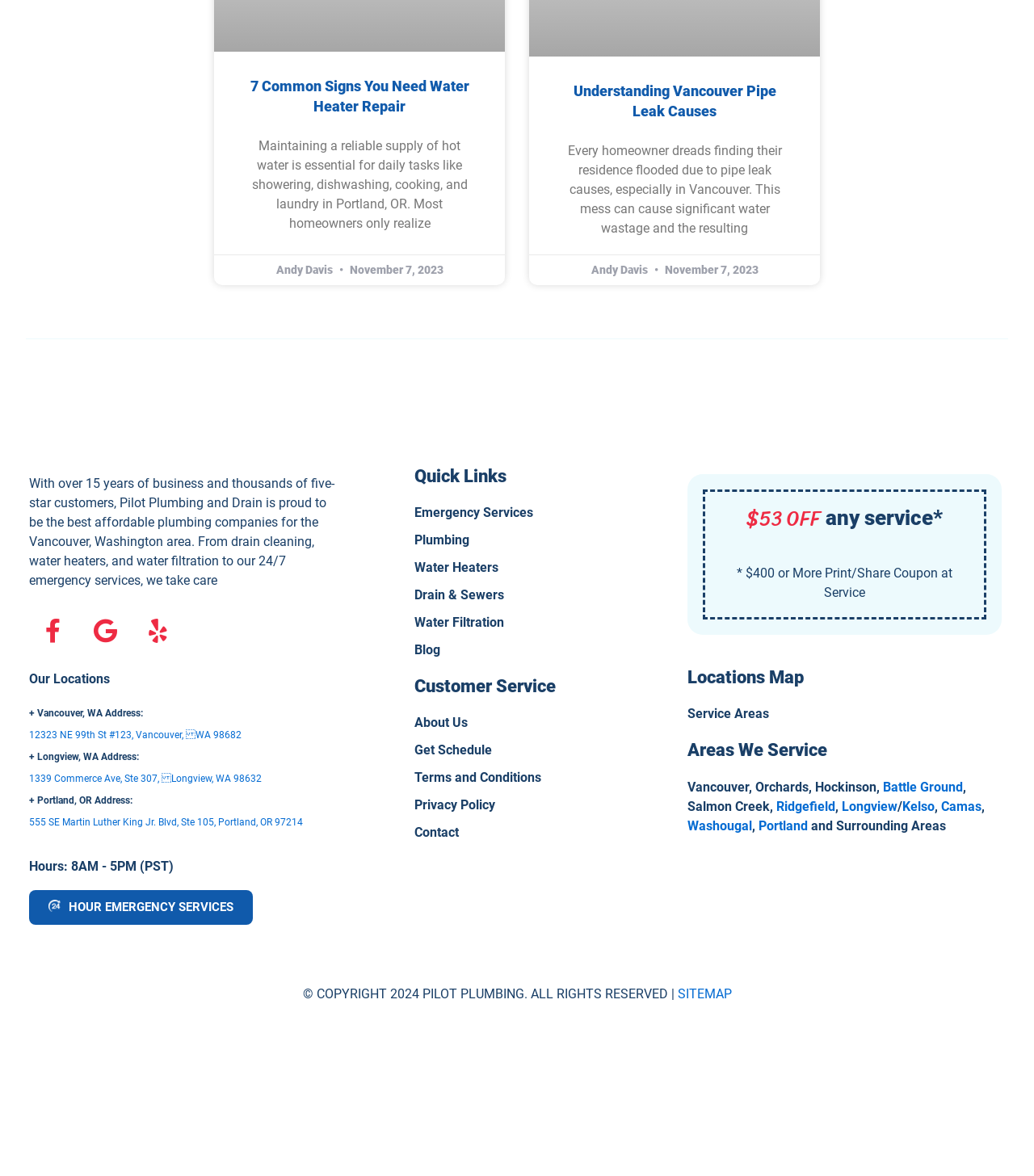Respond to the question below with a single word or phrase: What is the phone number of the company?

Not available